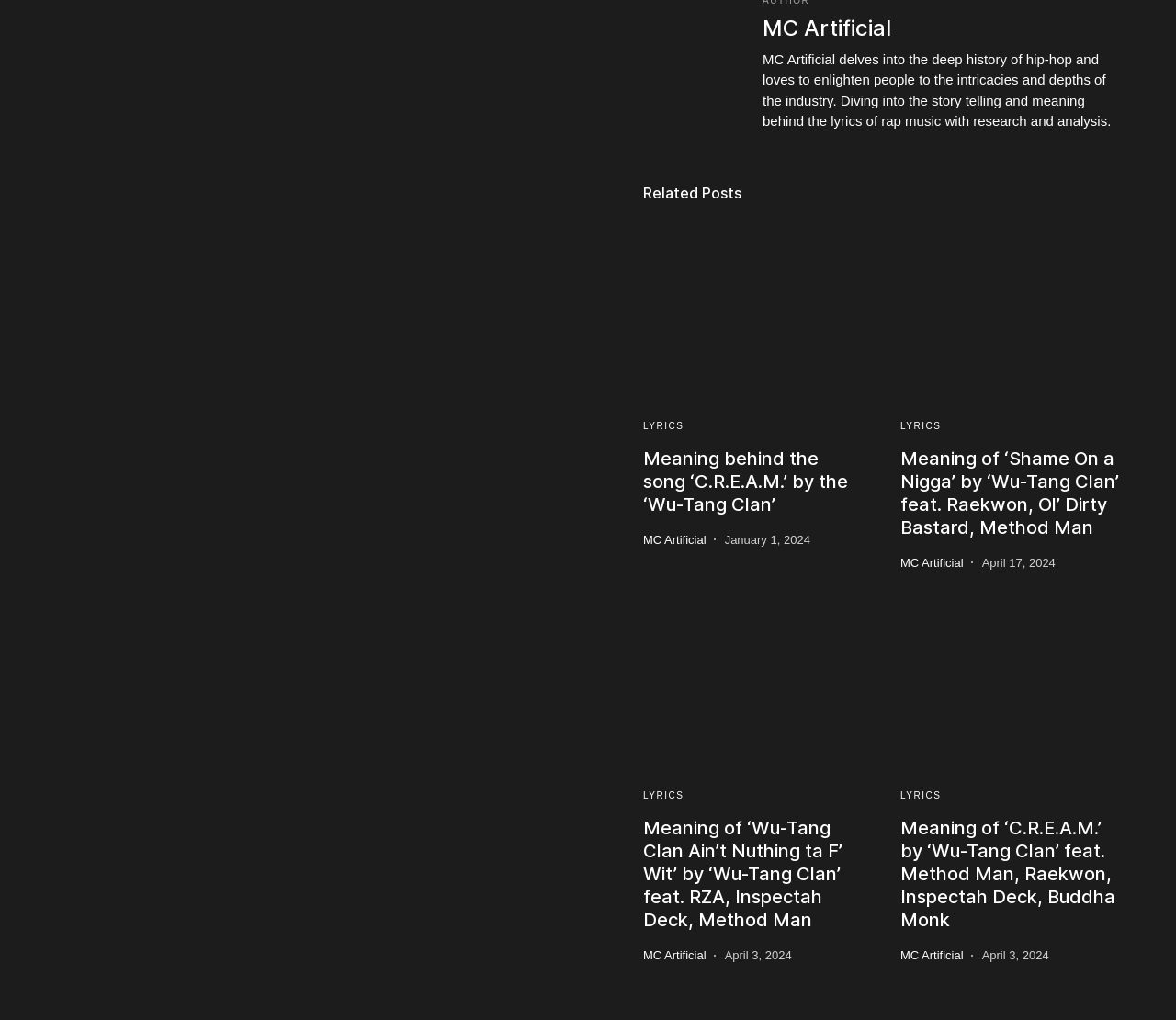Determine the bounding box coordinates of the section I need to click to execute the following instruction: "Read the article about the meaning of ‘Shame On a Nigga’ by ‘Wu-Tang Clan’". Provide the coordinates as four float numbers between 0 and 1, i.e., [left, top, right, bottom].

[0.766, 0.438, 0.953, 0.528]